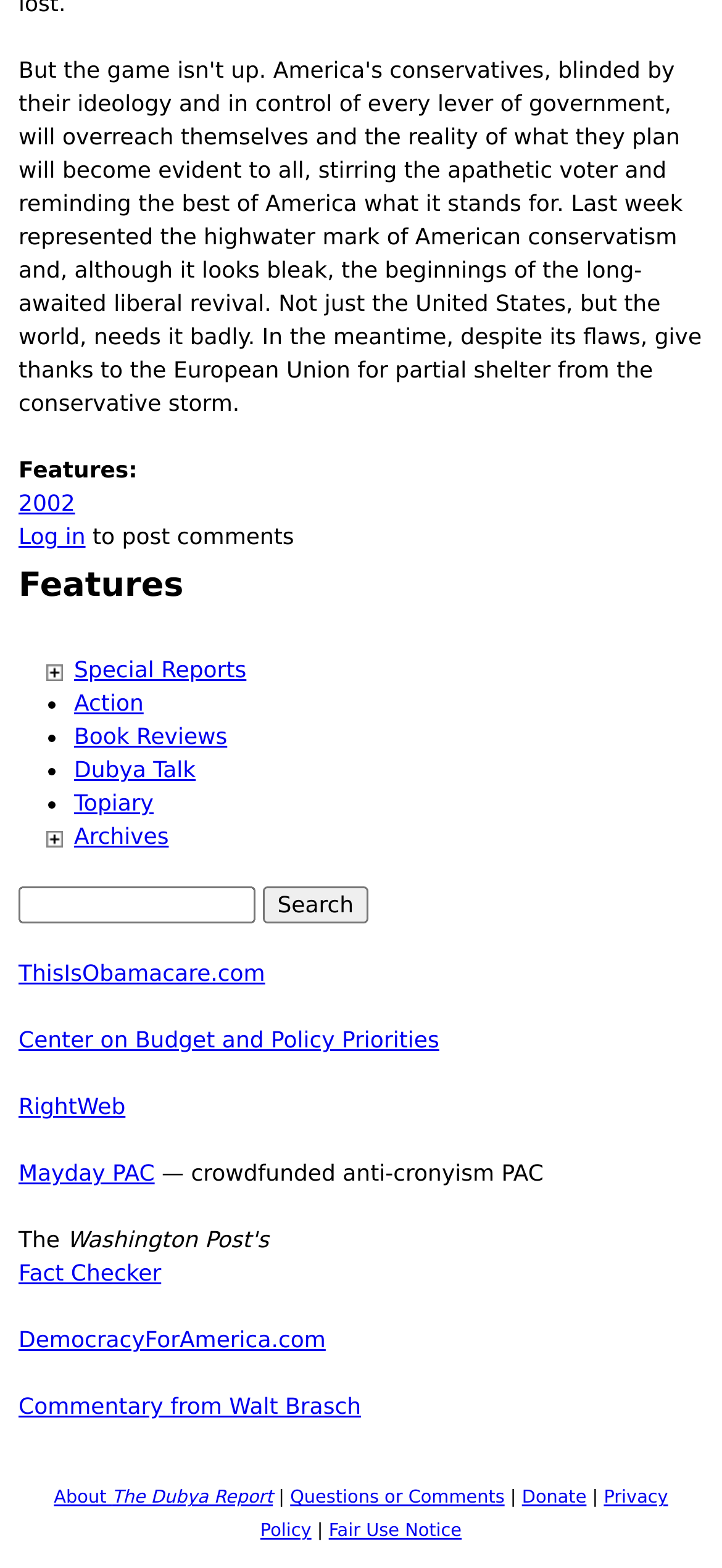Please determine the bounding box coordinates for the UI element described as: "Dubya Talk".

[0.103, 0.483, 0.271, 0.499]